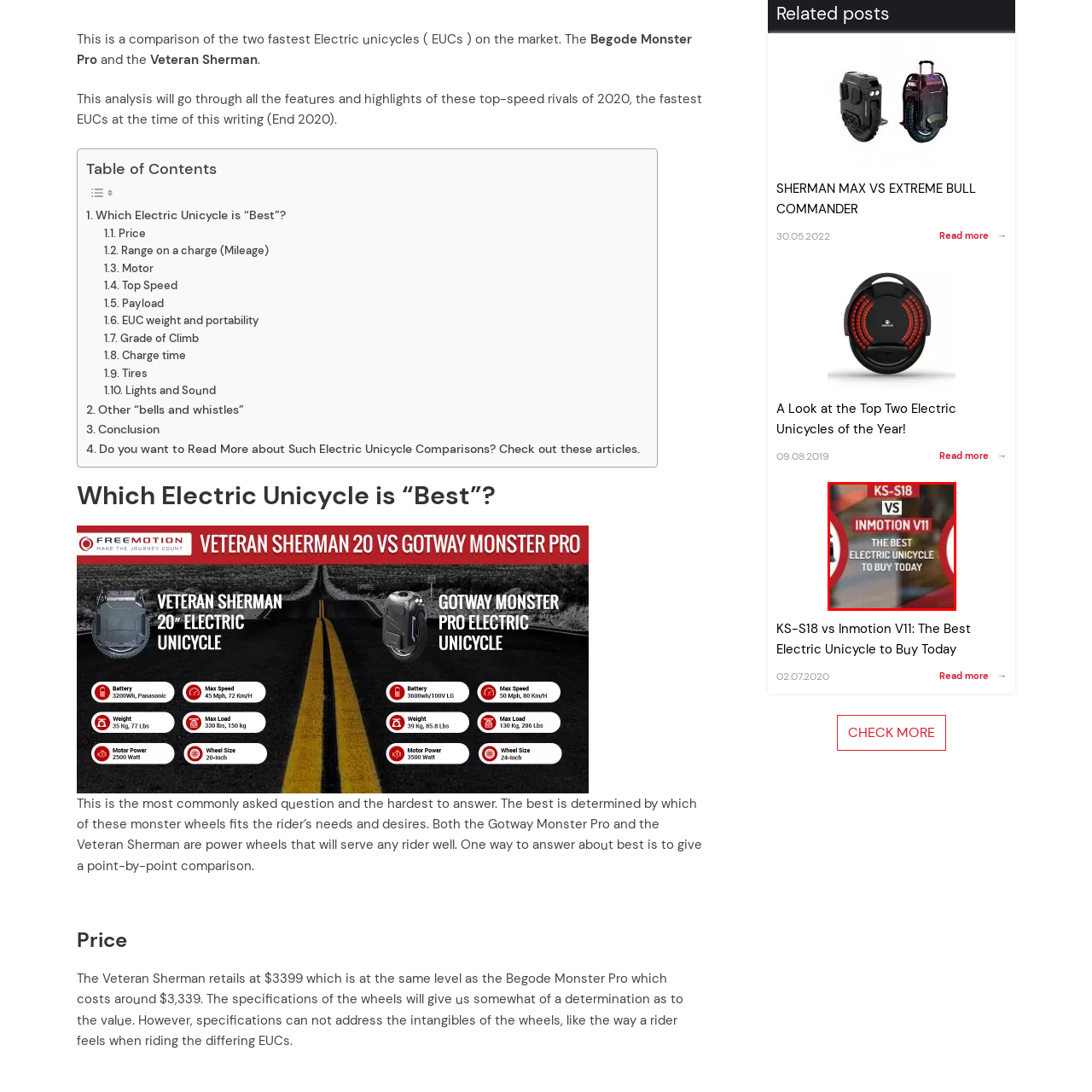What is the purpose of the comparison?
Pay attention to the segment of the image within the red bounding box and offer a detailed answer to the question.

The caption states that the comparison aims to inform potential buyers about their options in the current market for electric unicycles, which suggests that the purpose of the comparison is to provide information to potential buyers.